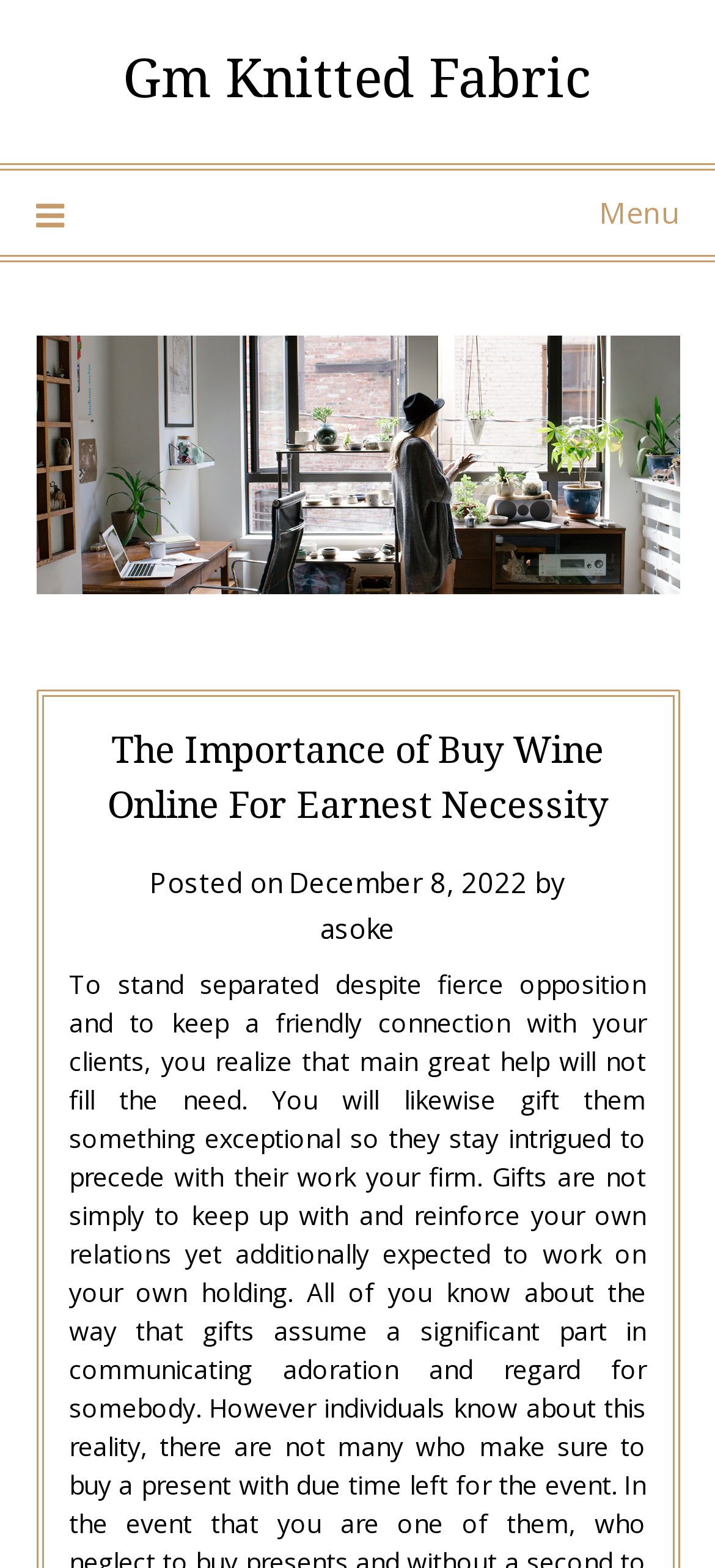What is the logo of the website?
From the details in the image, provide a complete and detailed answer to the question.

The logo of the website can be found at the top of the webpage, which is an image with the text 'Gm Knitted Fabric'.